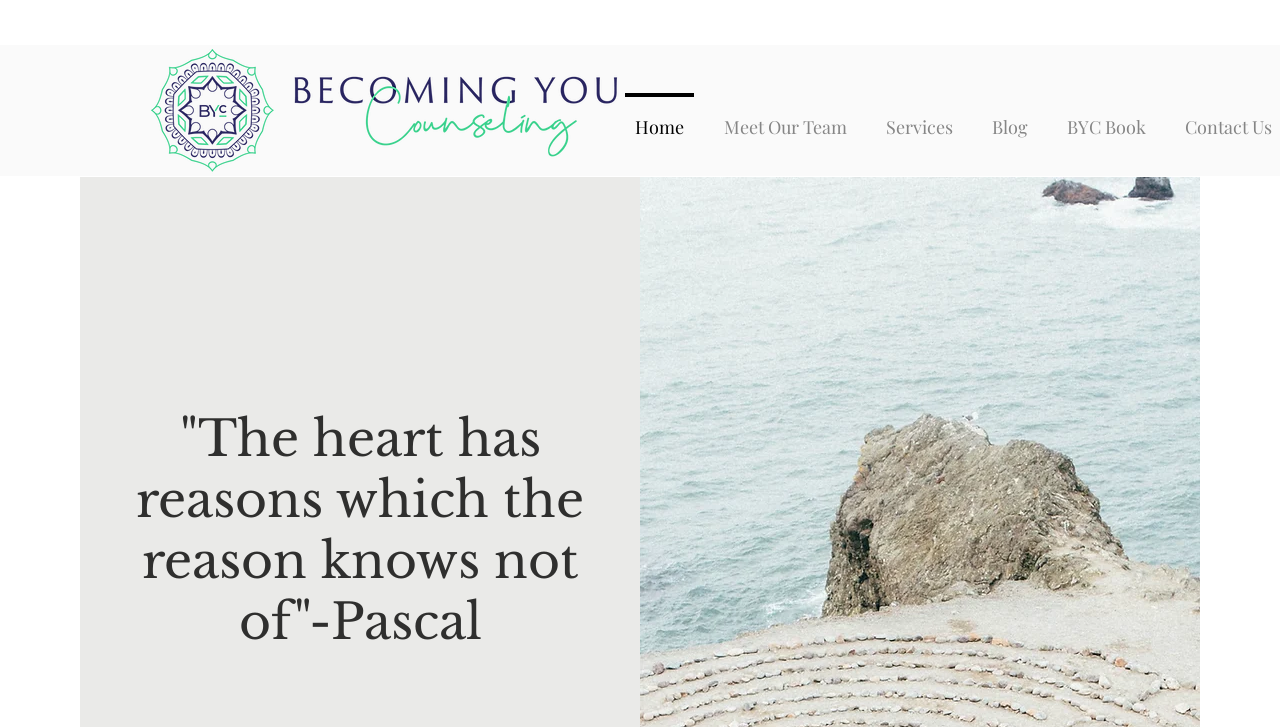What is the logo of the website?
Using the visual information, respond with a single word or phrase.

Becoming You Counseling Logo